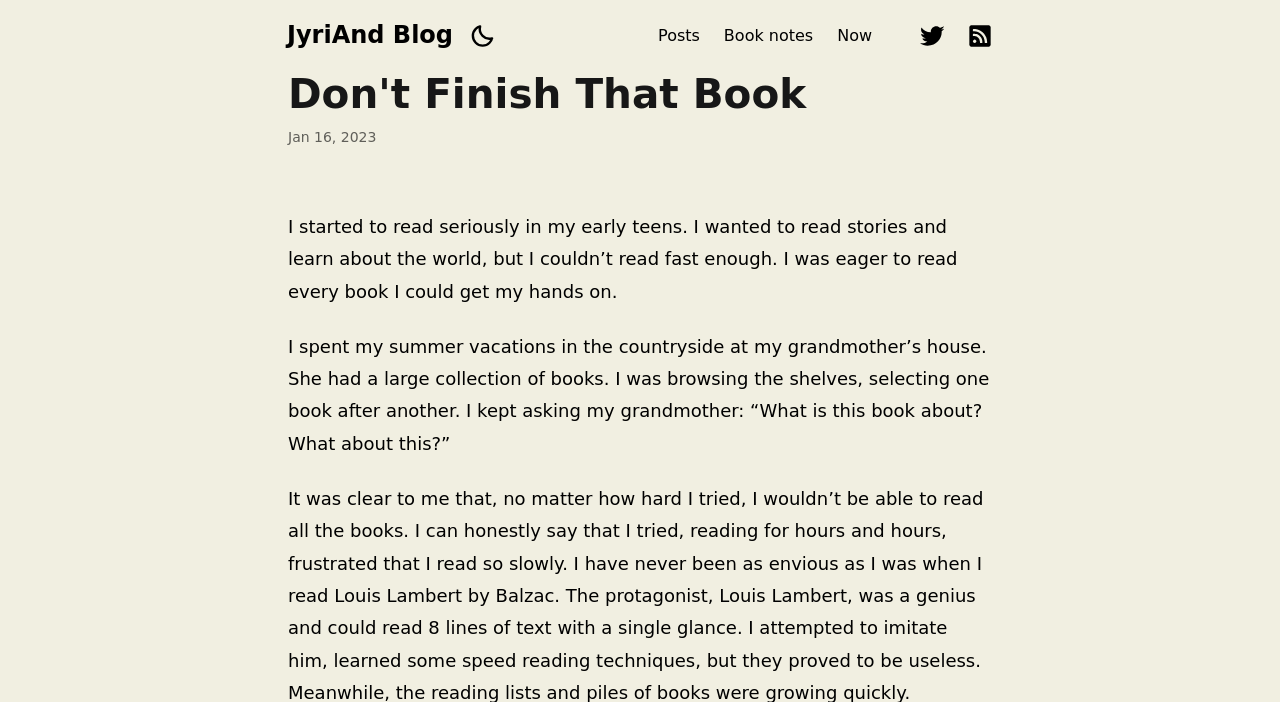Give the bounding box coordinates for this UI element: "parent_node: JyriAnd Blog aria-label="Dark"". The coordinates should be four float numbers between 0 and 1, arranged as [left, top, right, bottom].

[0.367, 0.034, 0.386, 0.068]